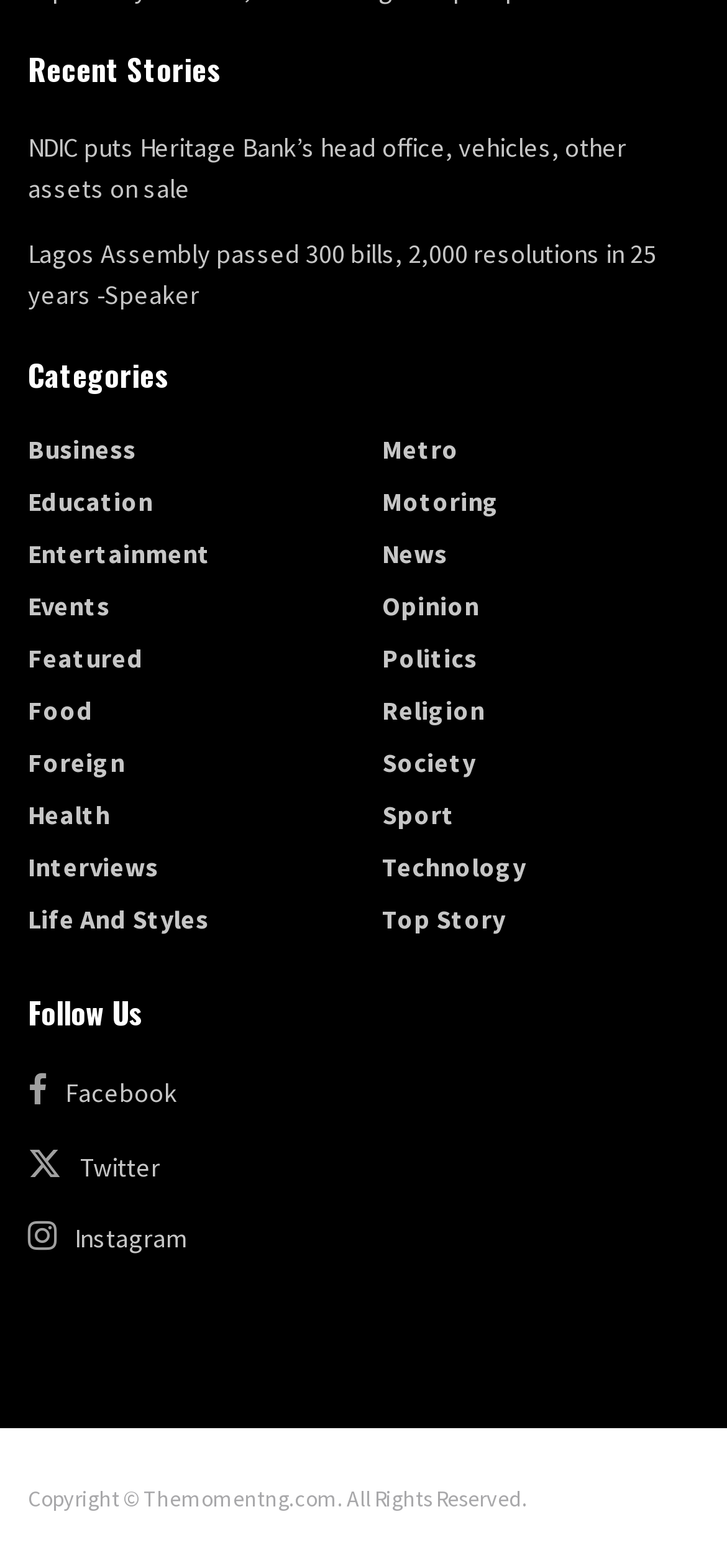Refer to the screenshot and answer the following question in detail:
What is the category of the story 'NDIC puts Heritage Bank’s head office, vehicles, other assets on sale'?

The story 'NDIC puts Heritage Bank’s head office, vehicles, other assets on sale' is listed under the 'Recent Stories' section, and based on the categories listed below, it is likely to be categorized under 'Business'.